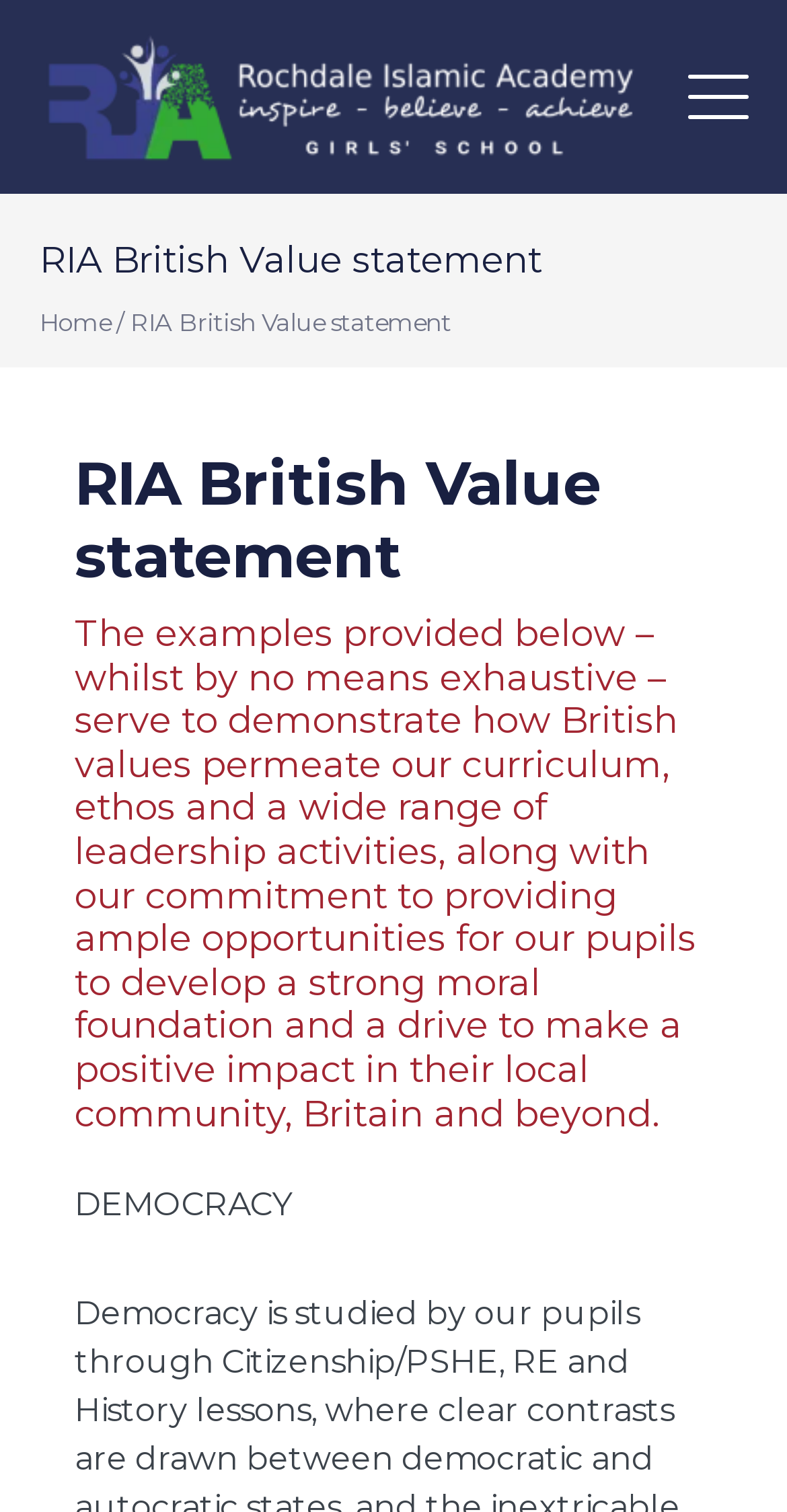Use one word or a short phrase to answer the question provided: 
How many sections are there in the webpage?

At least 2